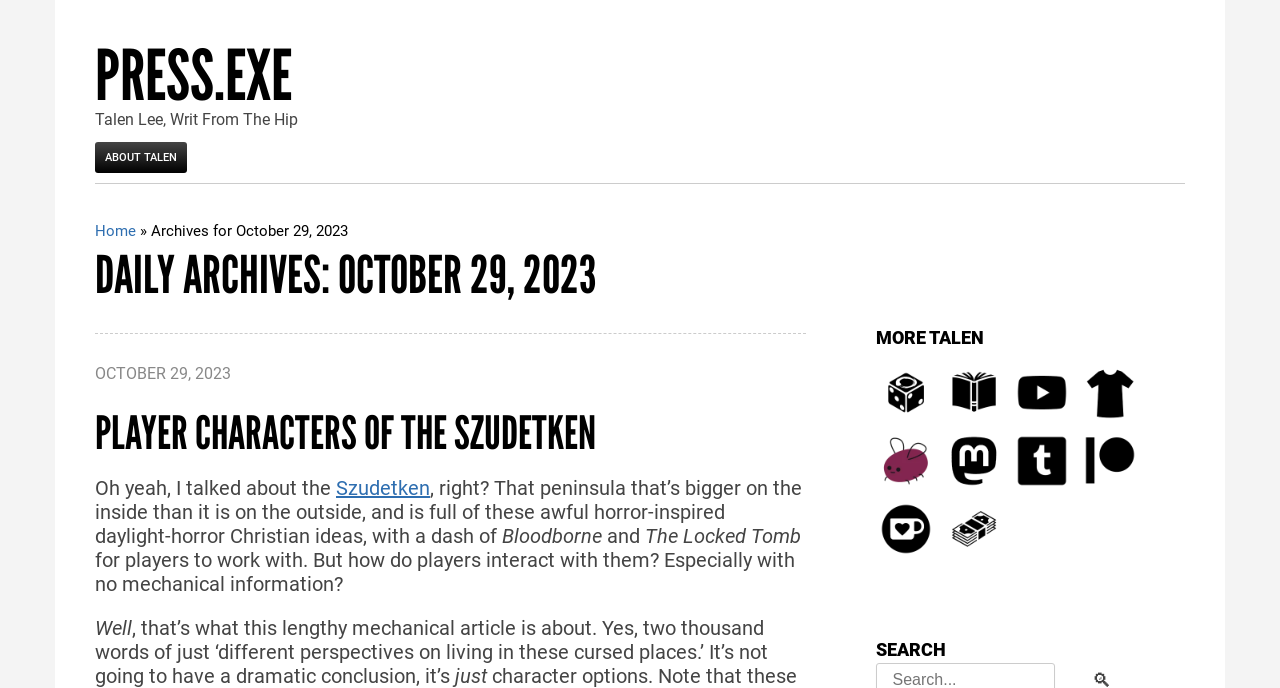Determine the bounding box for the UI element that matches this description: "Home".

[0.074, 0.323, 0.106, 0.349]